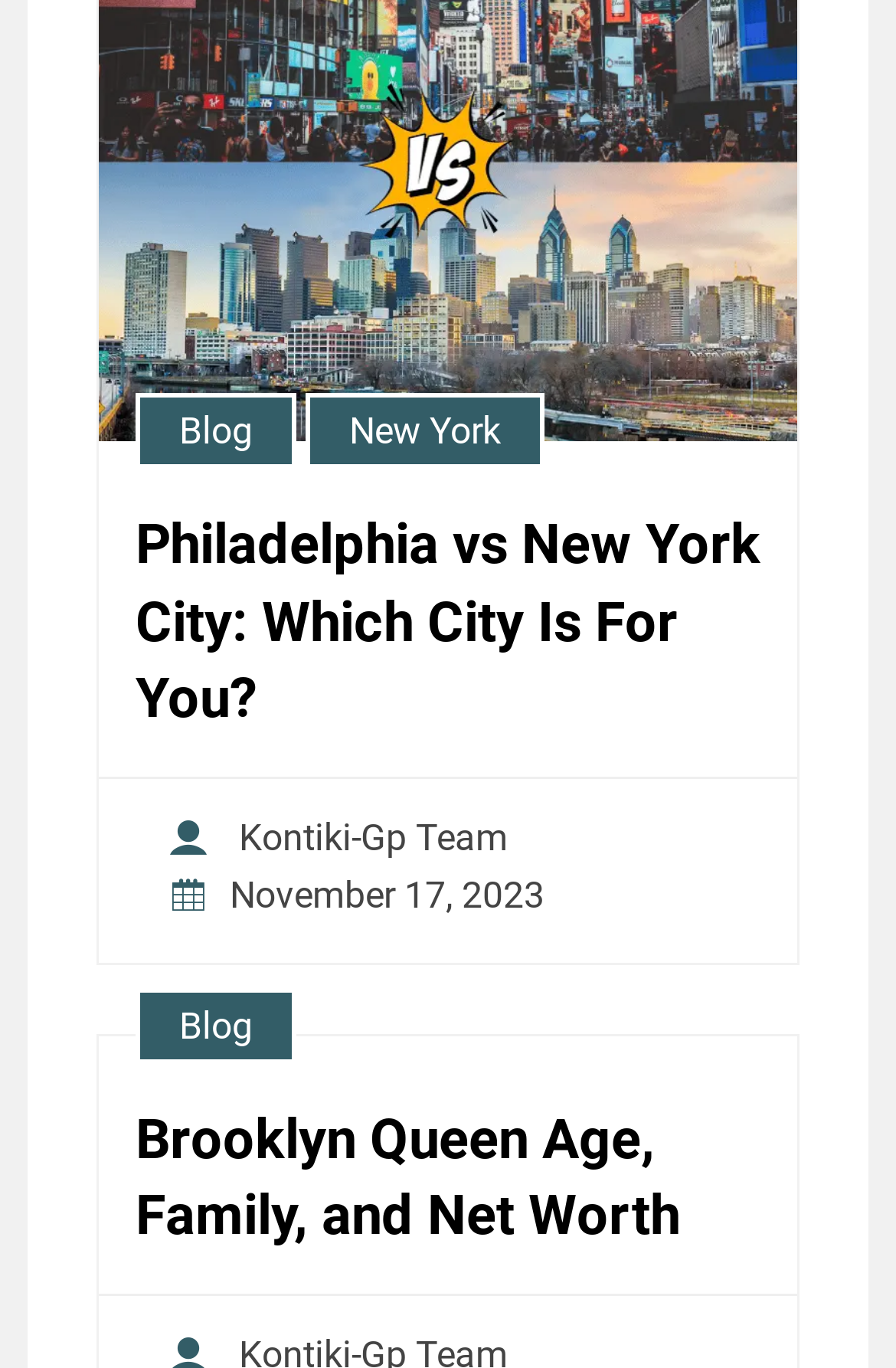Who is the author of the second article?
Answer the question with a detailed and thorough explanation.

I examined the elements related to the second article, but I couldn't find any information about the author, so it's not mentioned.